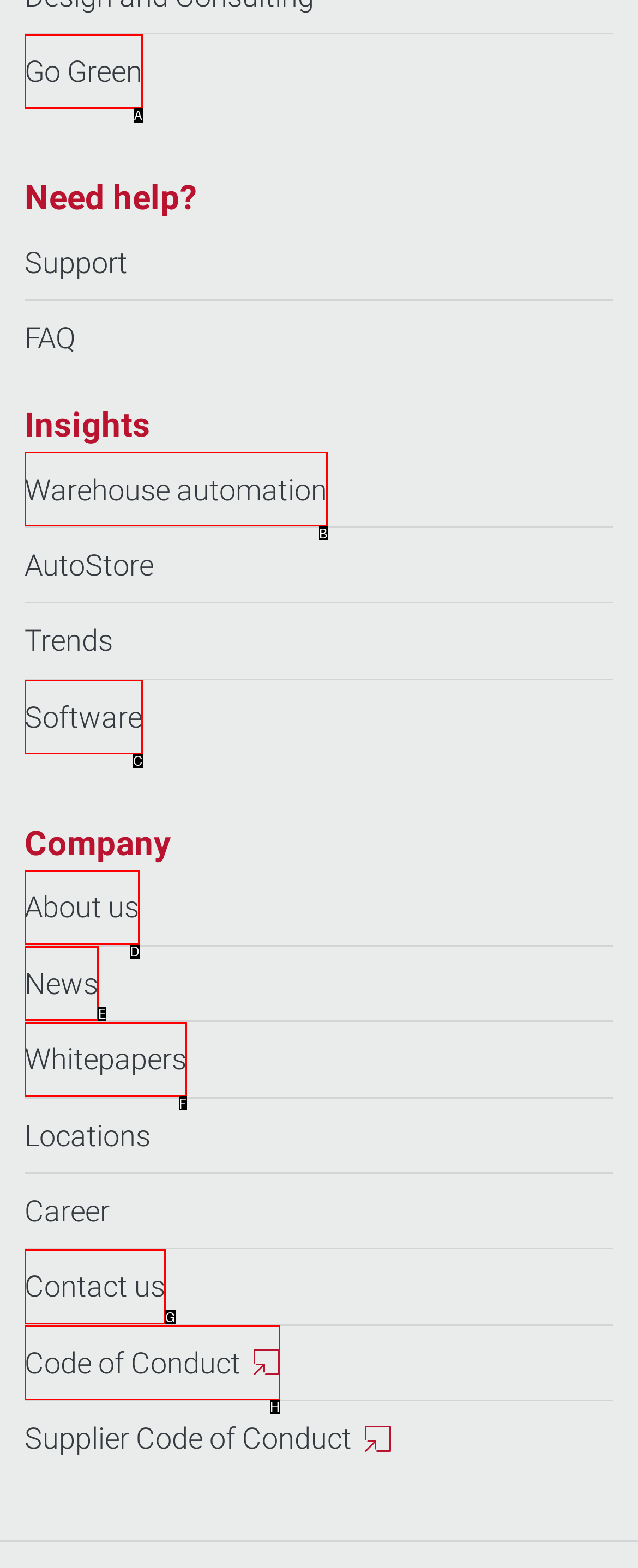Given the element description: Code of Conduct
Pick the letter of the correct option from the list.

H